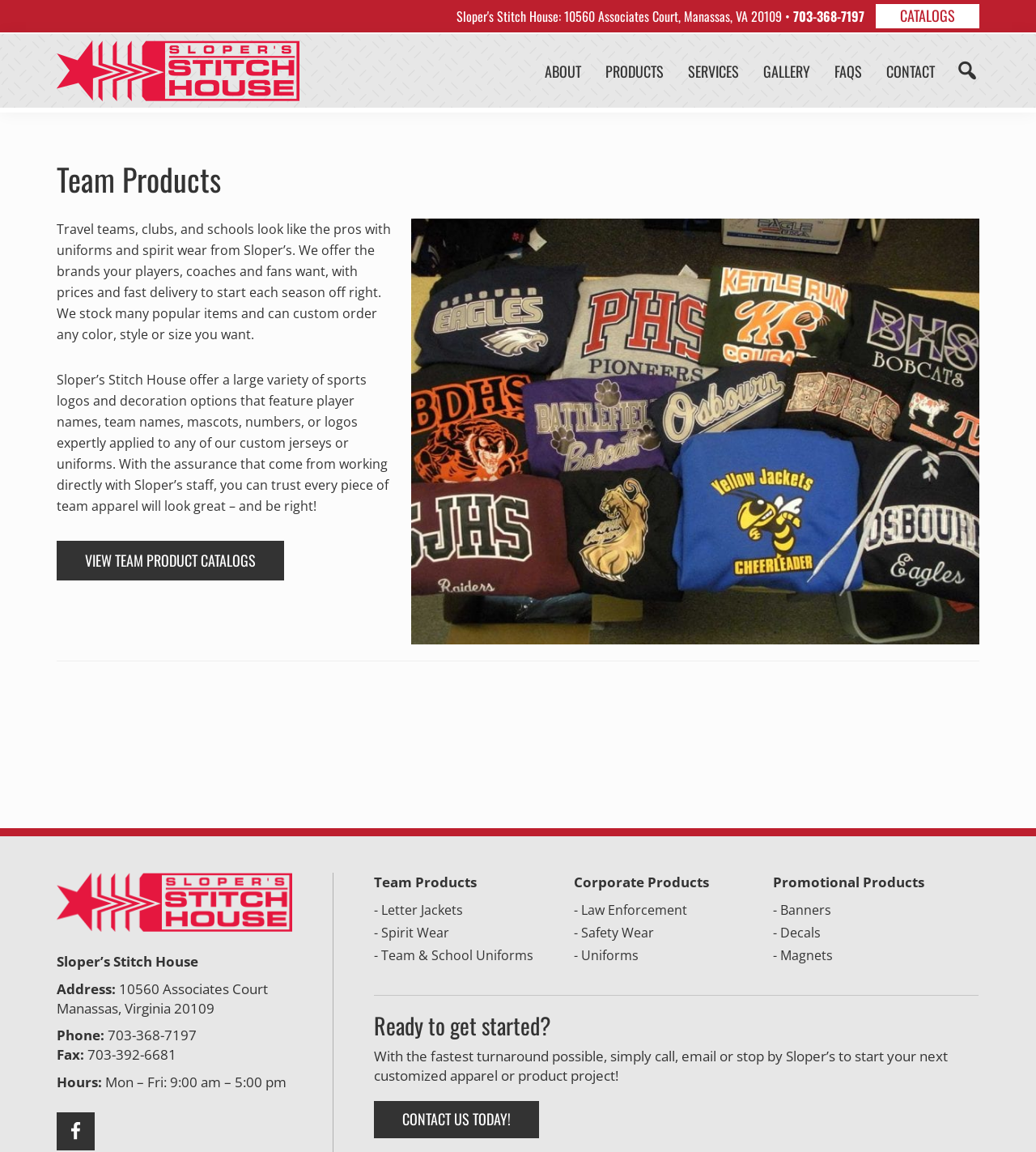Please provide a short answer using a single word or phrase for the question:
How can I get started with a customized apparel or product project?

Call, email, or stop by Sloper's